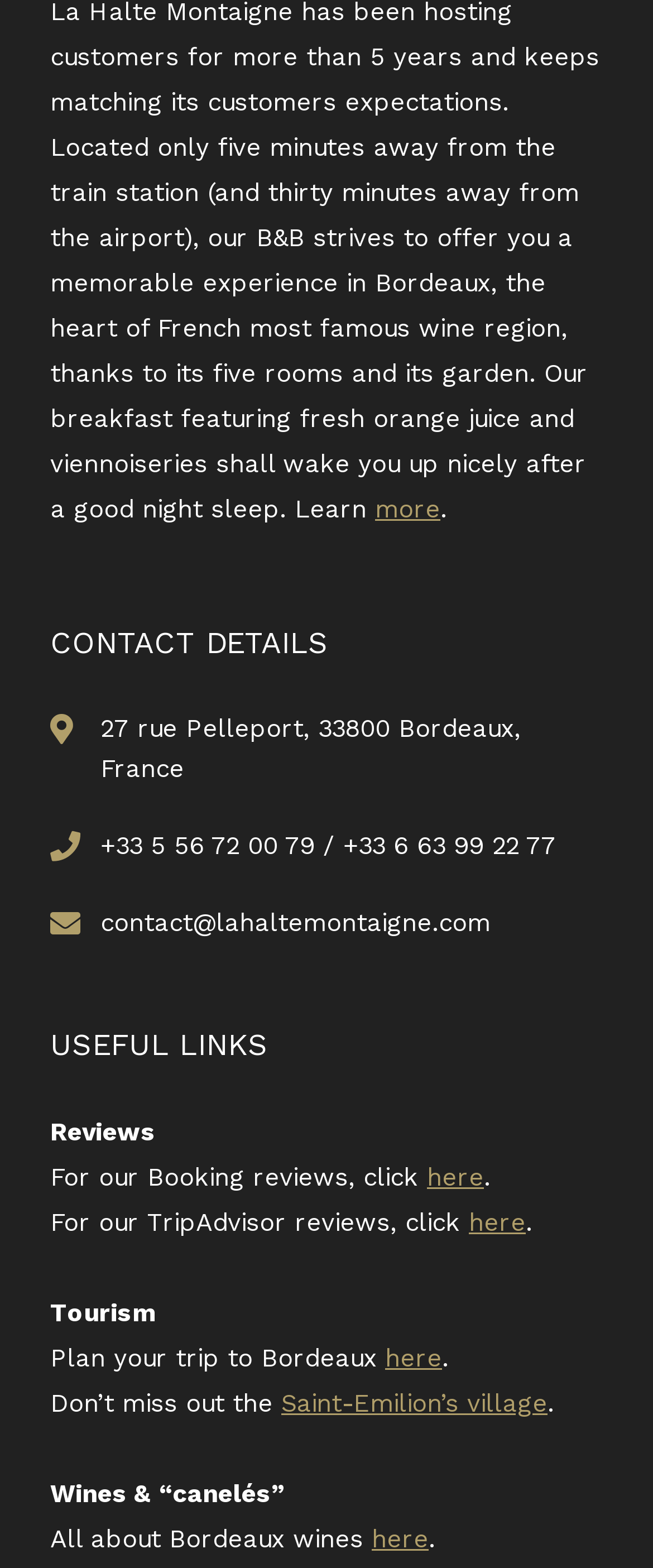What is the address of the contact?
Use the screenshot to answer the question with a single word or phrase.

27 rue Pelleport, 33800 Bordeaux, France